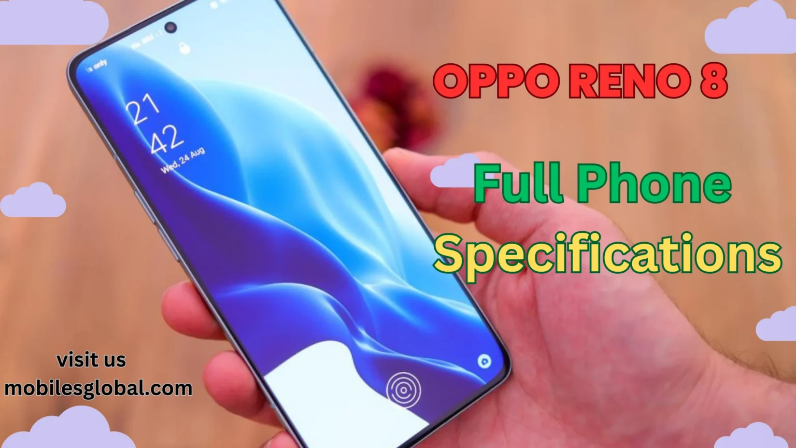Craft a thorough explanation of what is depicted in the image.

The image displays the Oppo Reno 8 smartphone, showcasing its sleek design and vibrant display. The phone is prominently featured in a person's hand, with the screen displaying the time and date alongside a visually appealing background that emphasizes its modern aesthetic. Bold, colorful text overlays the image, stating "OPPO RENO 8" in red and "Full Phone Specifications" in green, inviting viewers to learn more about the device's capabilities. Additionally, the lower left corner of the image encourages visits to the website "mobilesglobal.com," indicating that more detailed information about the smartphone is available there. A softly blurred background complements the main focus, adding to the overall inviting presentation of the phone.